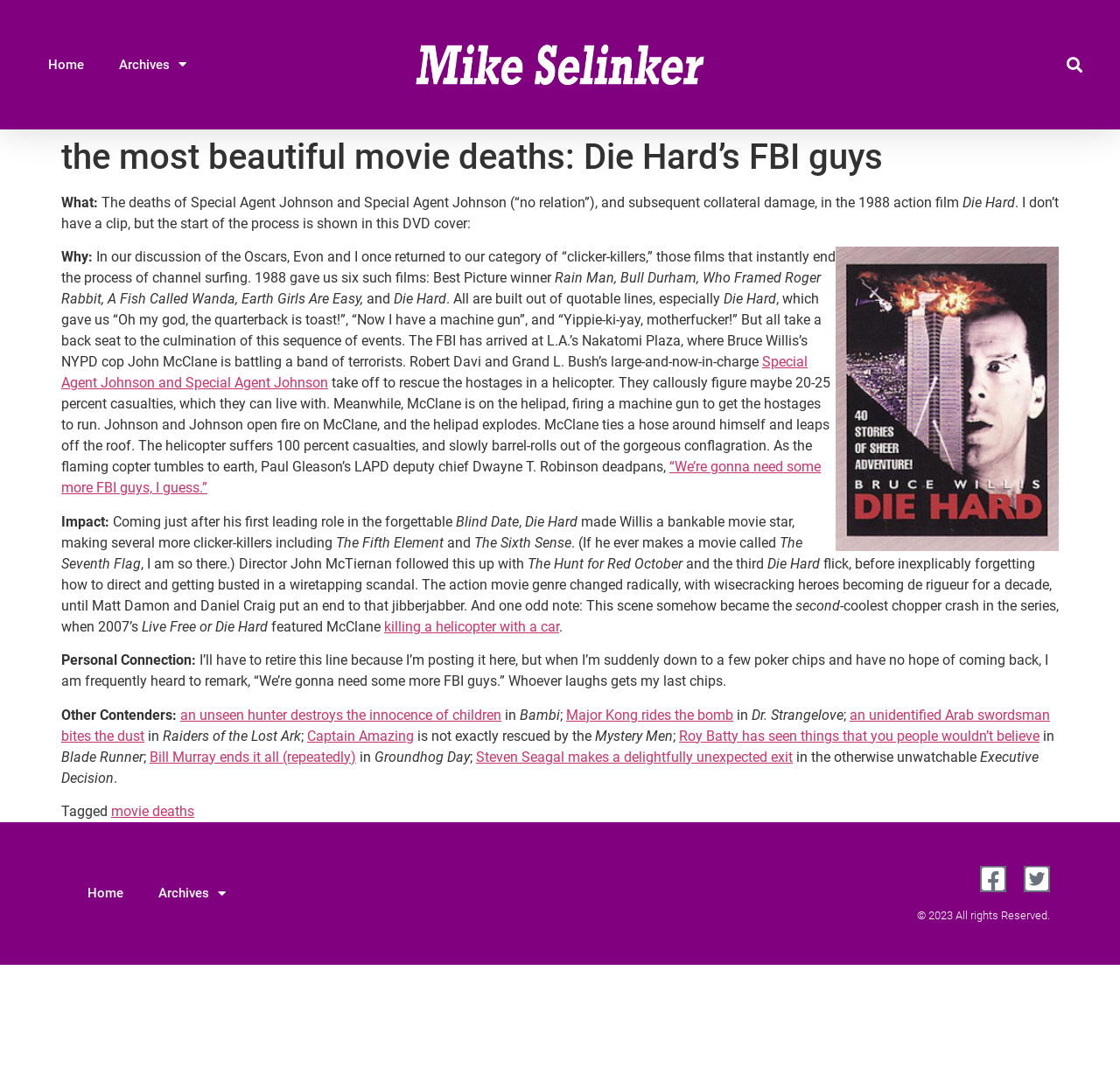Please identify the bounding box coordinates of the element I should click to complete this instruction: 'search for something'. The coordinates should be given as four float numbers between 0 and 1, like this: [left, top, right, bottom].

[0.668, 0.047, 0.973, 0.074]